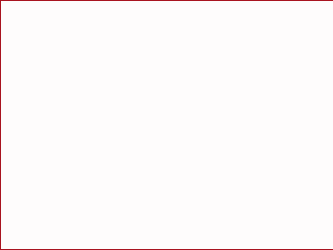Detail every aspect of the image in your caption.

This image represents the article titled "Detriment Of Mars And Constructive Solutions," exploring the astrological concept of Mars in detriment and its implications. It delves into constructive solutions associated with this astrological position, aiming to provide readers with insights on how to navigate challenges represented by Mars. The image likely serves as a visual representation of the article's themes, engaging readers and encouraging them to learn more about astrology's influence on personal and relational dynamics.